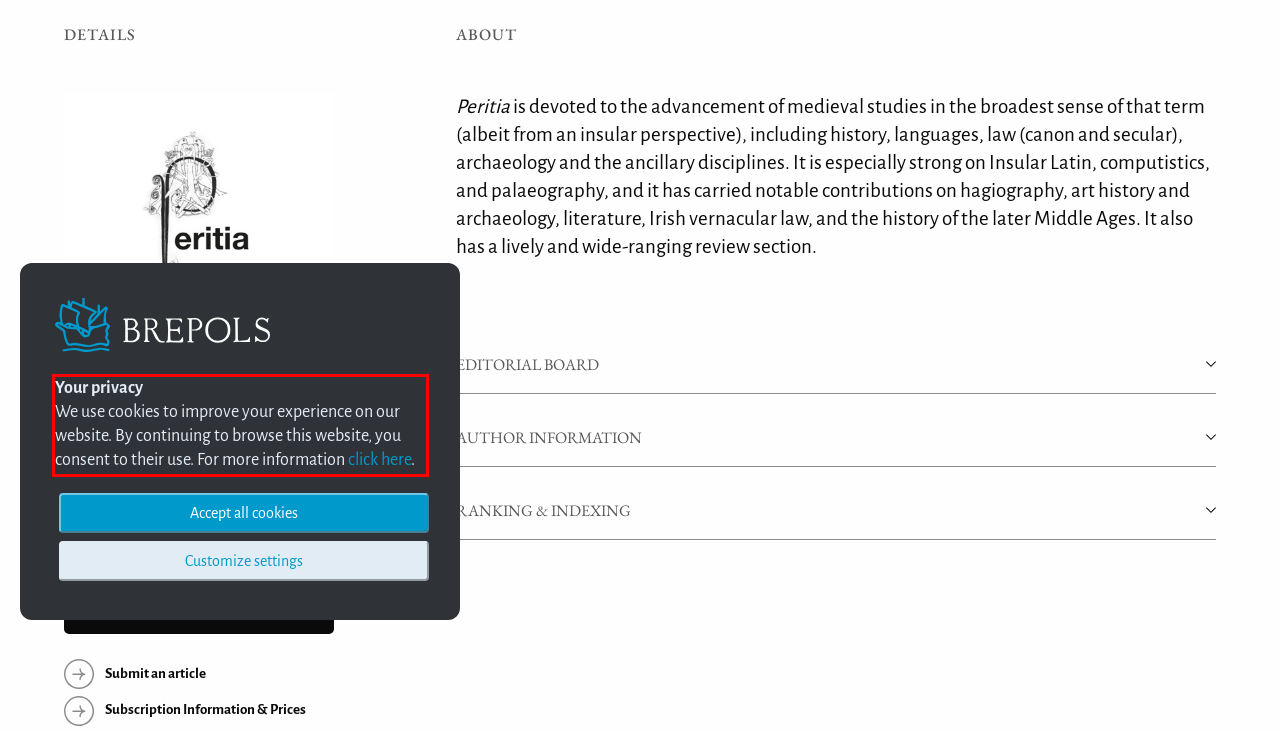Please perform OCR on the UI element surrounded by the red bounding box in the given webpage screenshot and extract its text content.

Your privacy We use cookies to improve your experience on our website. By continuing to browse this website, you consent to their use. For more information click here.